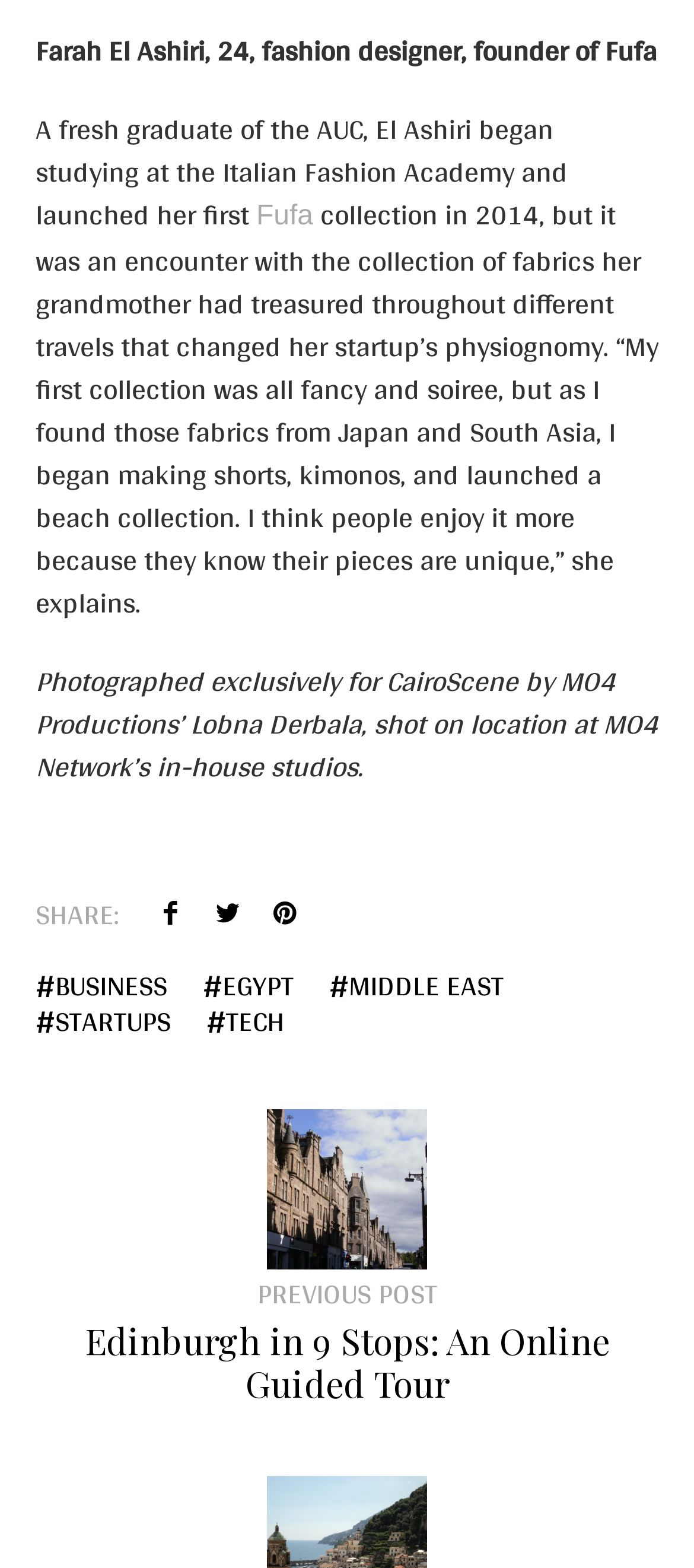Determine the bounding box coordinates of the element's region needed to click to follow the instruction: "Click on Action". Provide these coordinates as four float numbers between 0 and 1, formatted as [left, top, right, bottom].

None